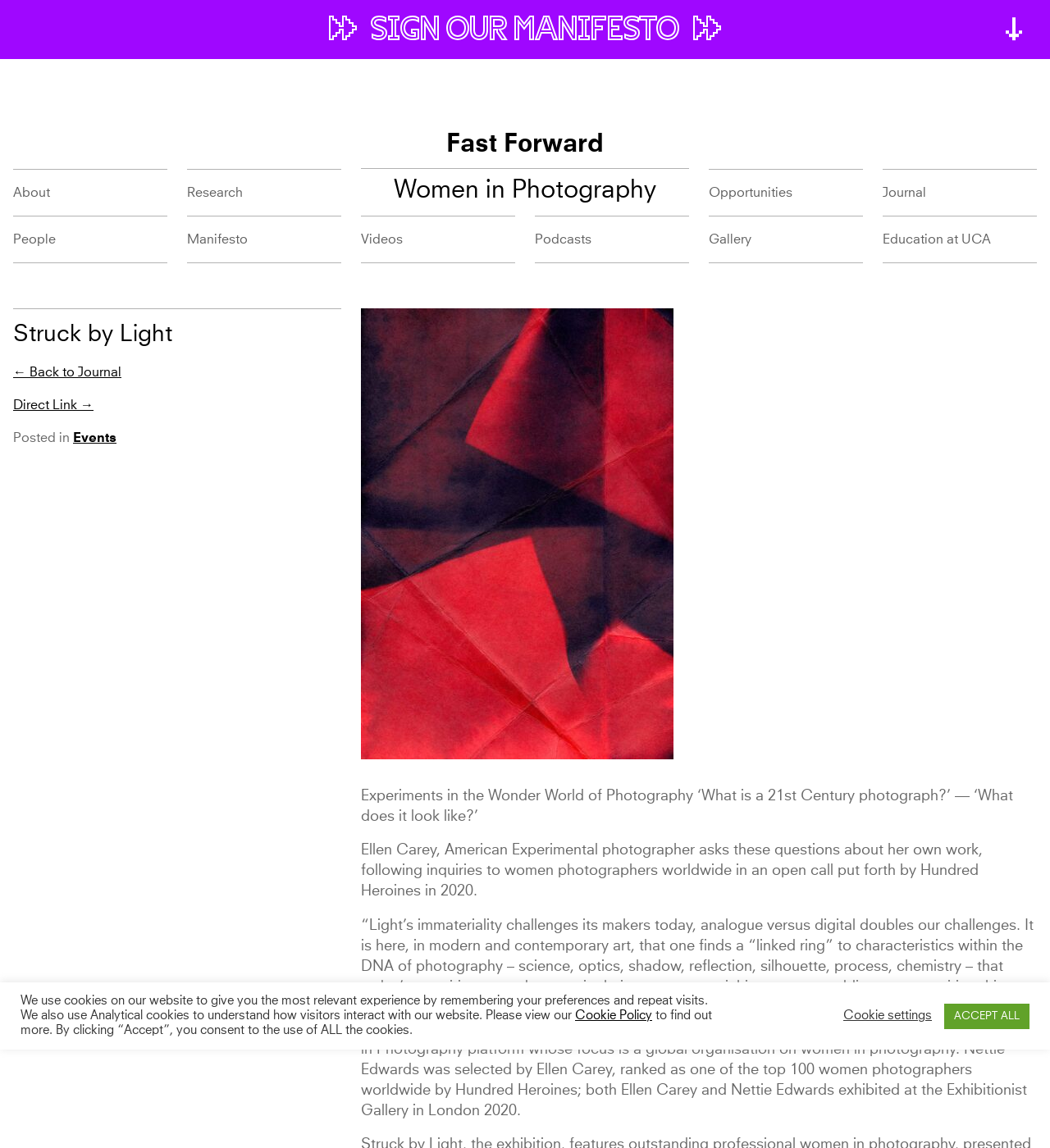Locate the bounding box coordinates of the element that should be clicked to fulfill the instruction: "Sign the manifesto".

[0.353, 0.011, 0.647, 0.04]